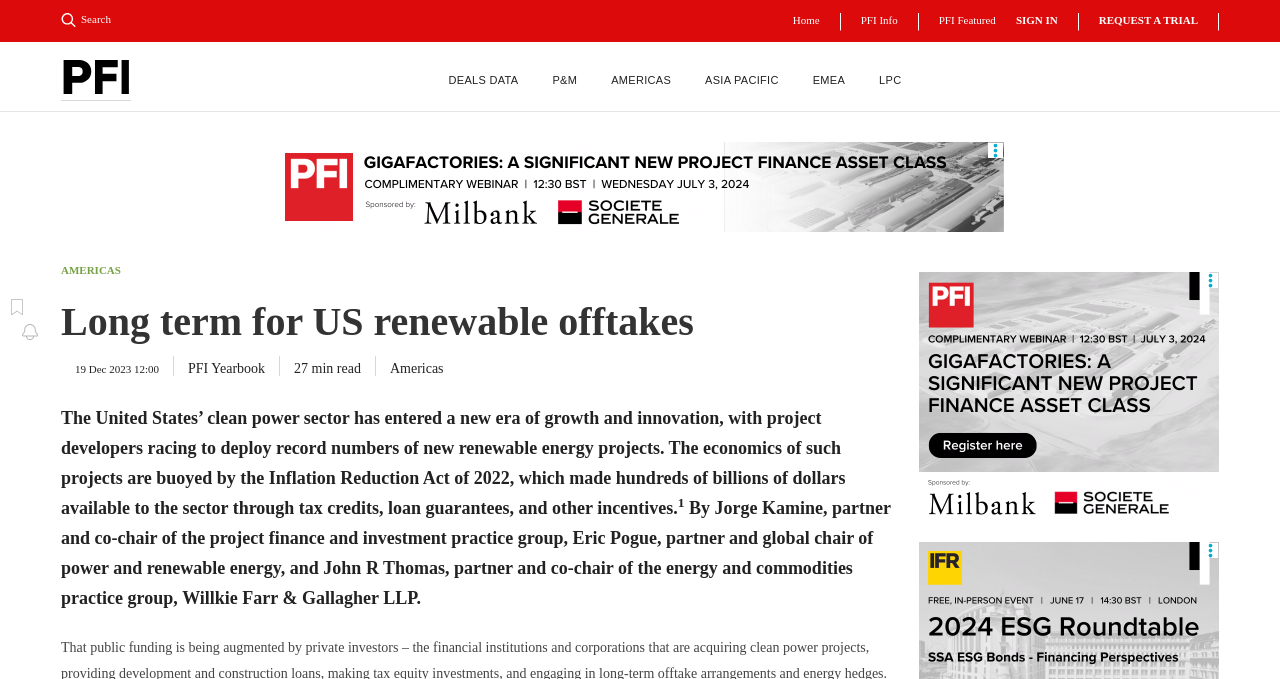Please identify the primary heading of the webpage and give its text content.

Long term for US renewable offtakes